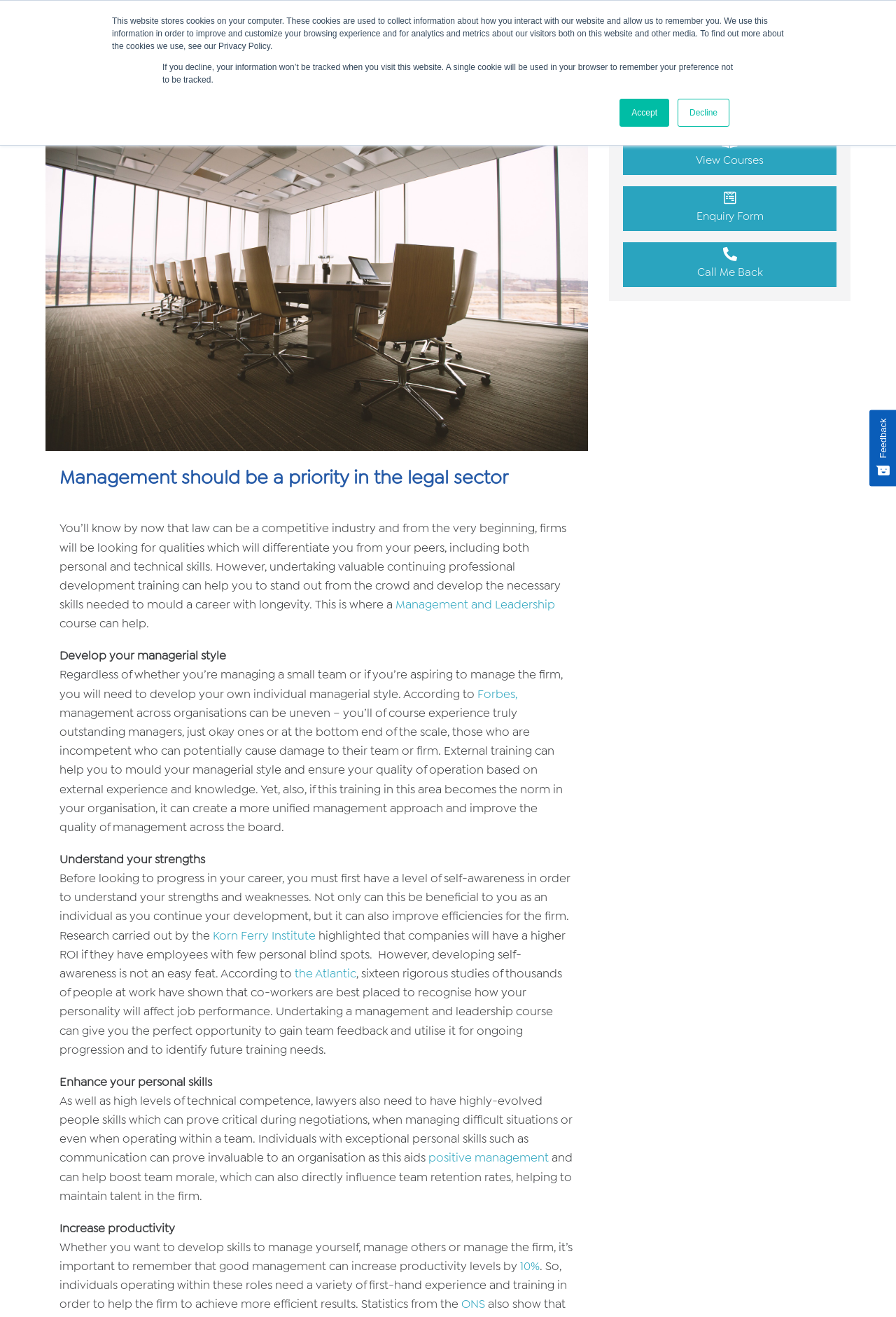Based on the element description: "alt="Altior by BARBRI"", identify the bounding box coordinates for this UI element. The coordinates must be four float numbers between 0 and 1, listed as [left, top, right, bottom].

[0.051, 0.027, 0.152, 0.039]